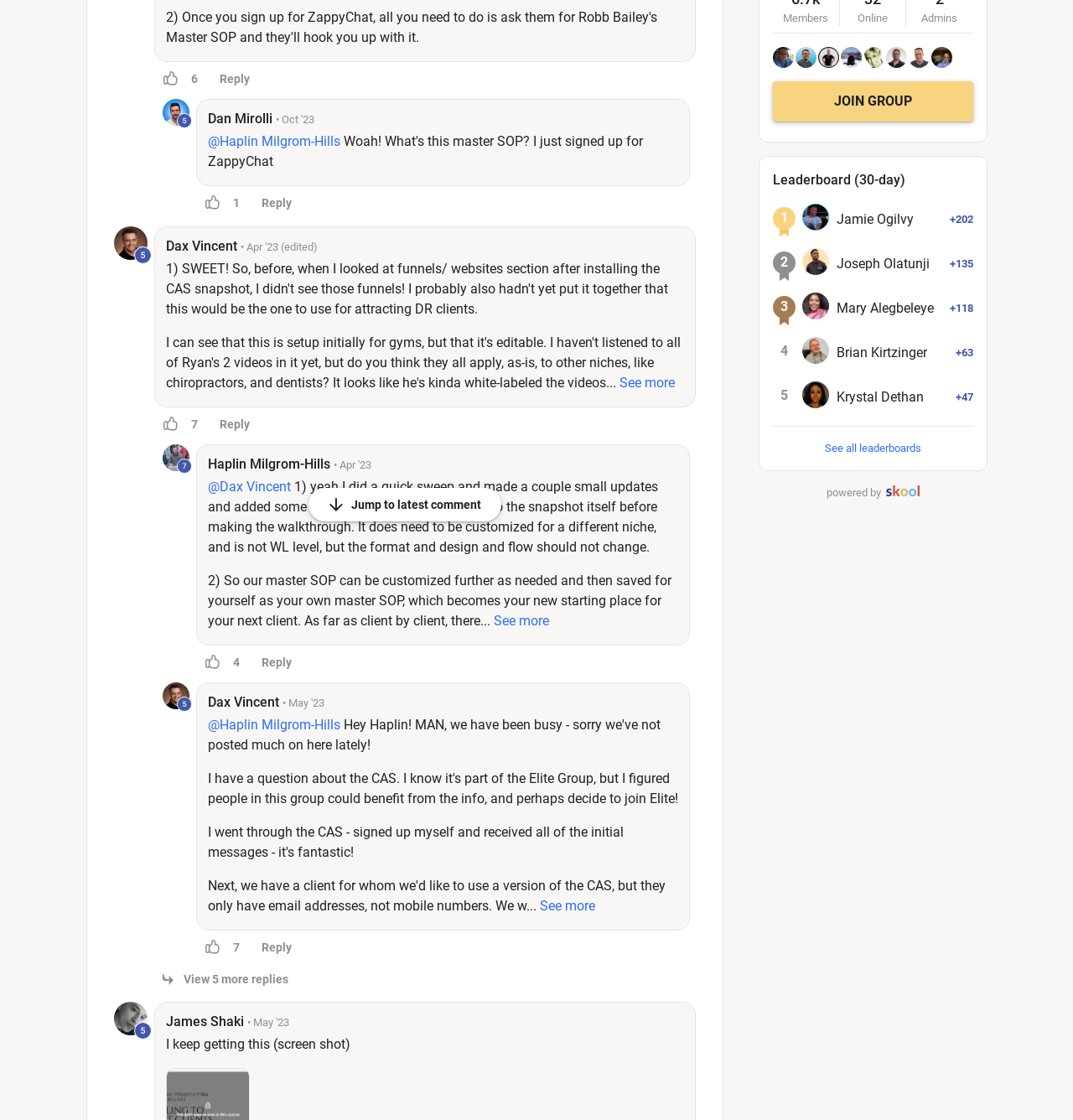Given the webpage screenshot, identify the bounding box of the UI element that matches this description: "Jamie Ogilvy".

[0.779, 0.187, 0.851, 0.205]